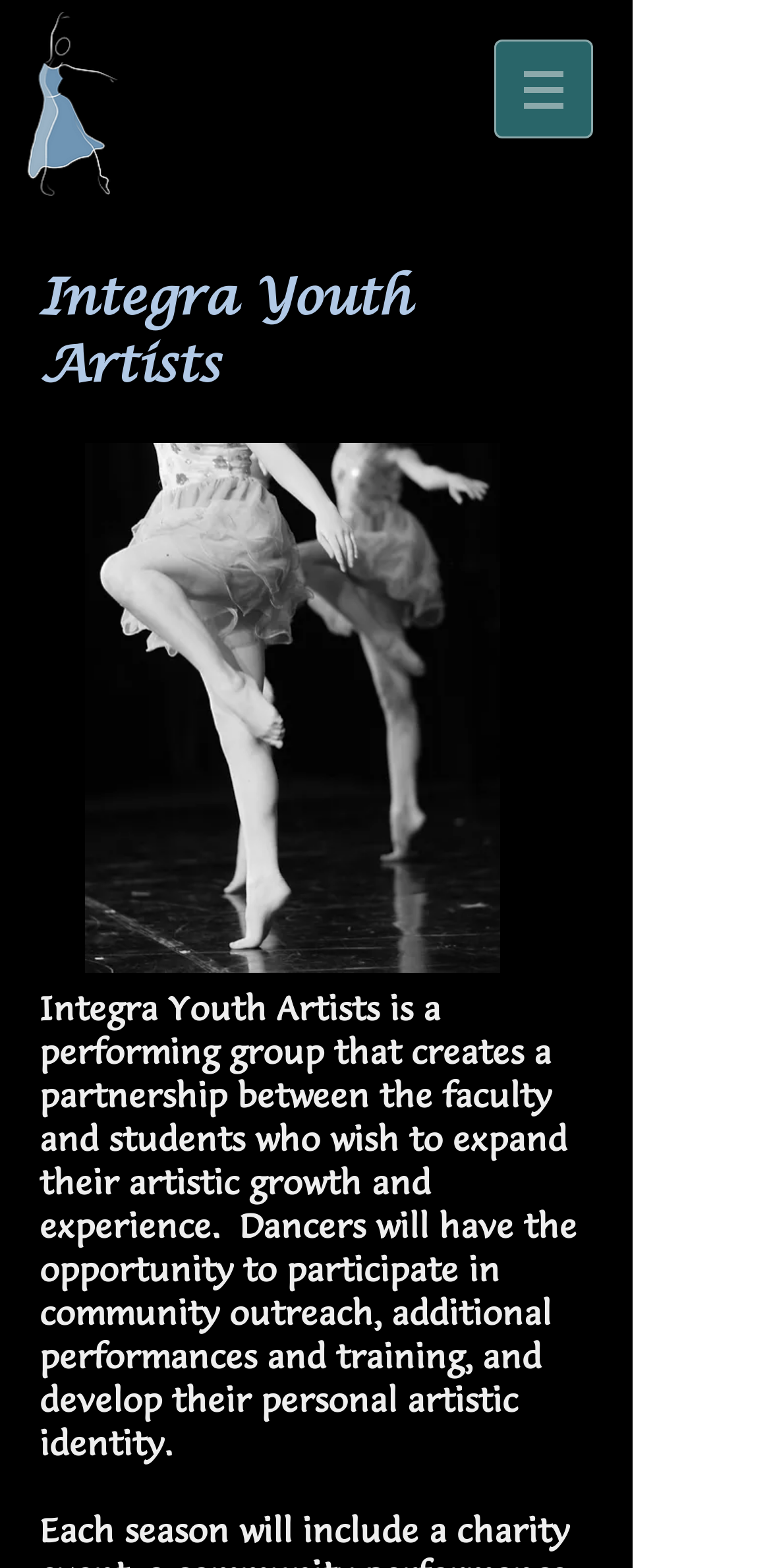What is the theme of the image on the webpage?
Using the image provided, answer with just one word or phrase.

dance